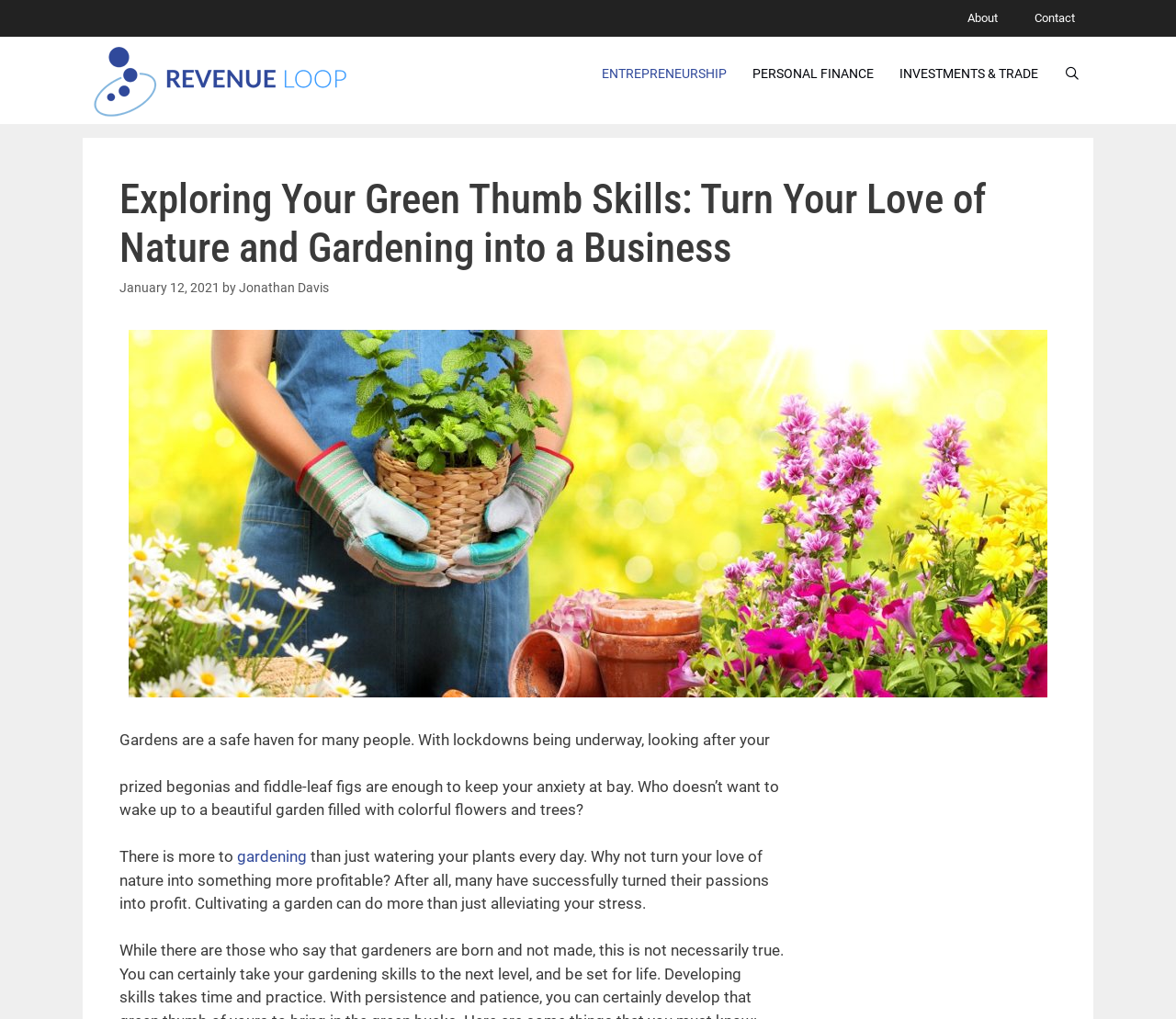Find the UI element described as: "alt="Revenue Loop"" and predict its bounding box coordinates. Ensure the coordinates are four float numbers between 0 and 1, [left, top, right, bottom].

[0.07, 0.069, 0.305, 0.087]